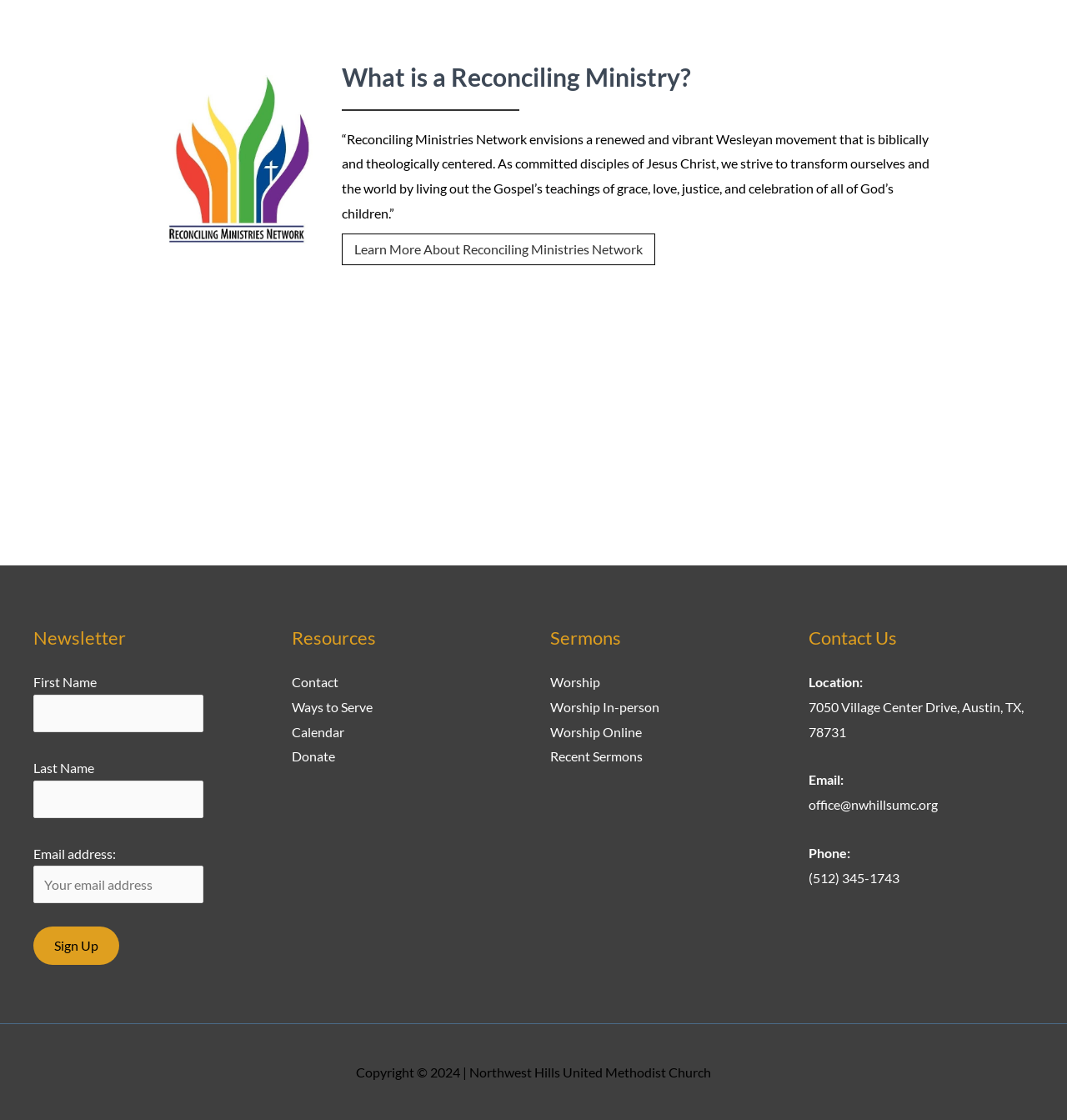Locate the bounding box coordinates of the area where you should click to accomplish the instruction: "Sign up for the newsletter".

[0.031, 0.828, 0.112, 0.862]